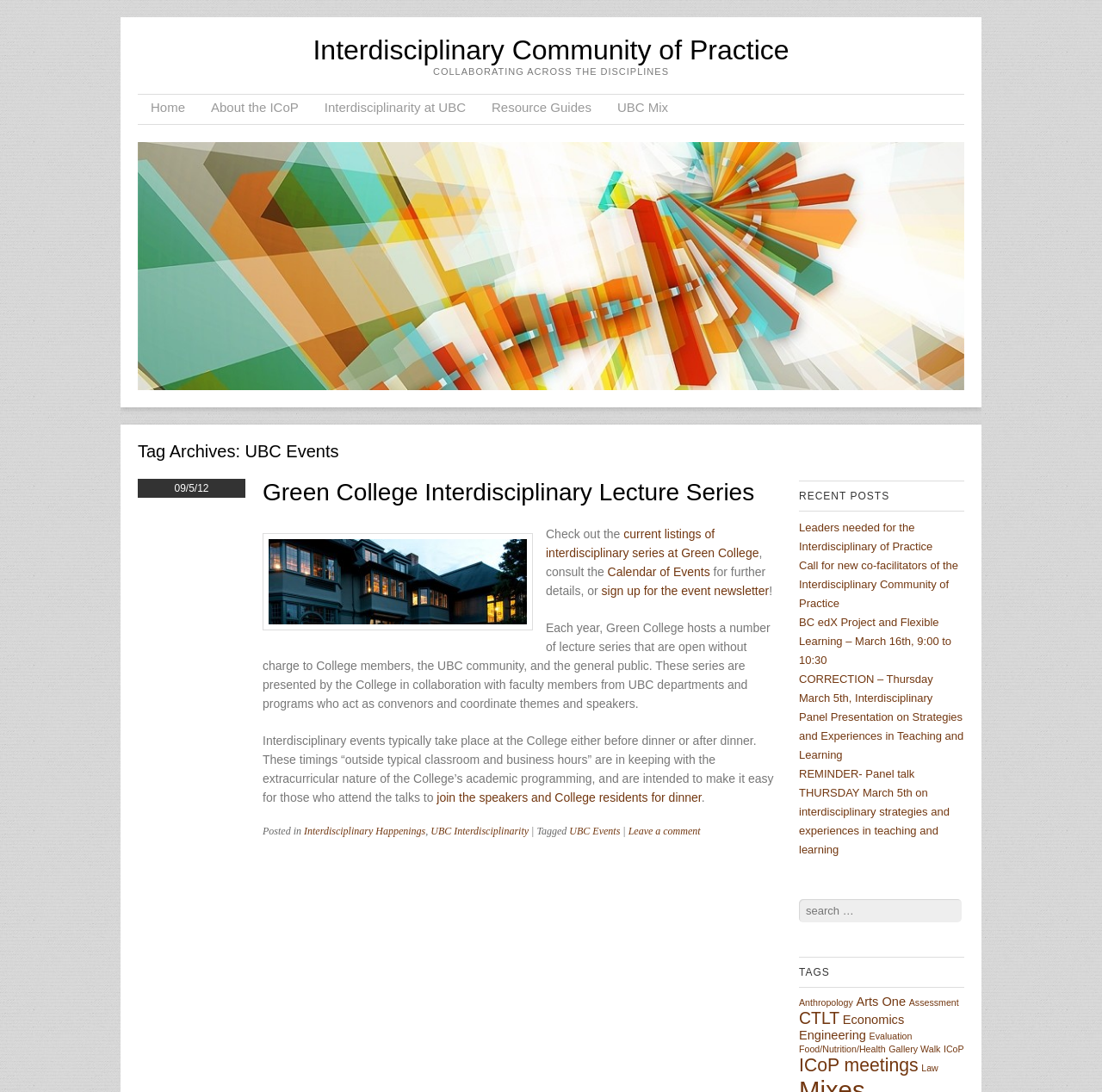Could you determine the bounding box coordinates of the clickable element to complete the instruction: "Contact the doctor for 'treatment for dry eyes in Brunswick, GA'"? Provide the coordinates as four float numbers between 0 and 1, i.e., [left, top, right, bottom].

None